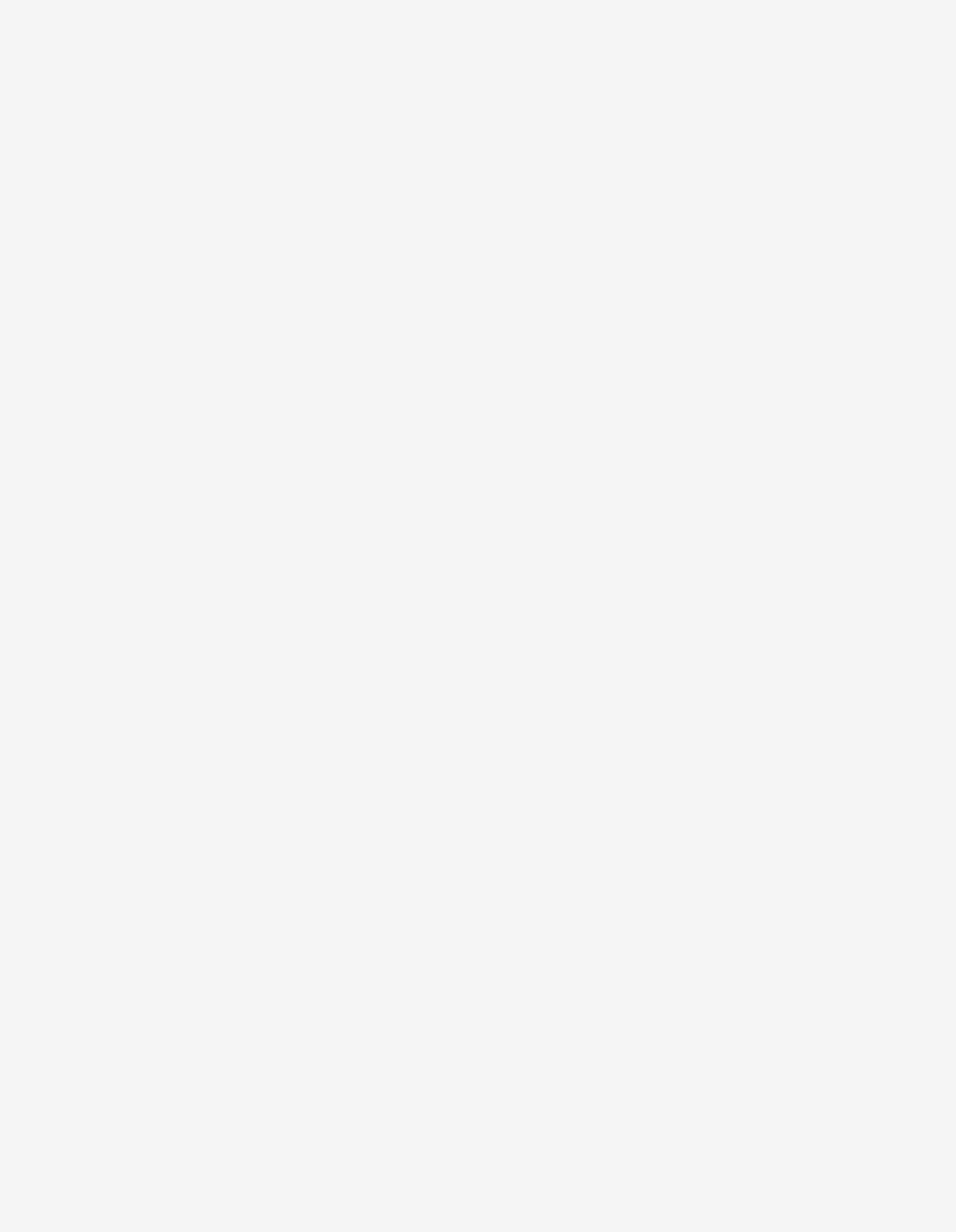Identify the bounding box coordinates for the UI element described as follows: "// 28.04.2023 Bachtrack: 4/5 stars". Ensure the coordinates are four float numbers between 0 and 1, formatted as [left, top, right, bottom].

[0.043, 0.194, 0.257, 0.206]